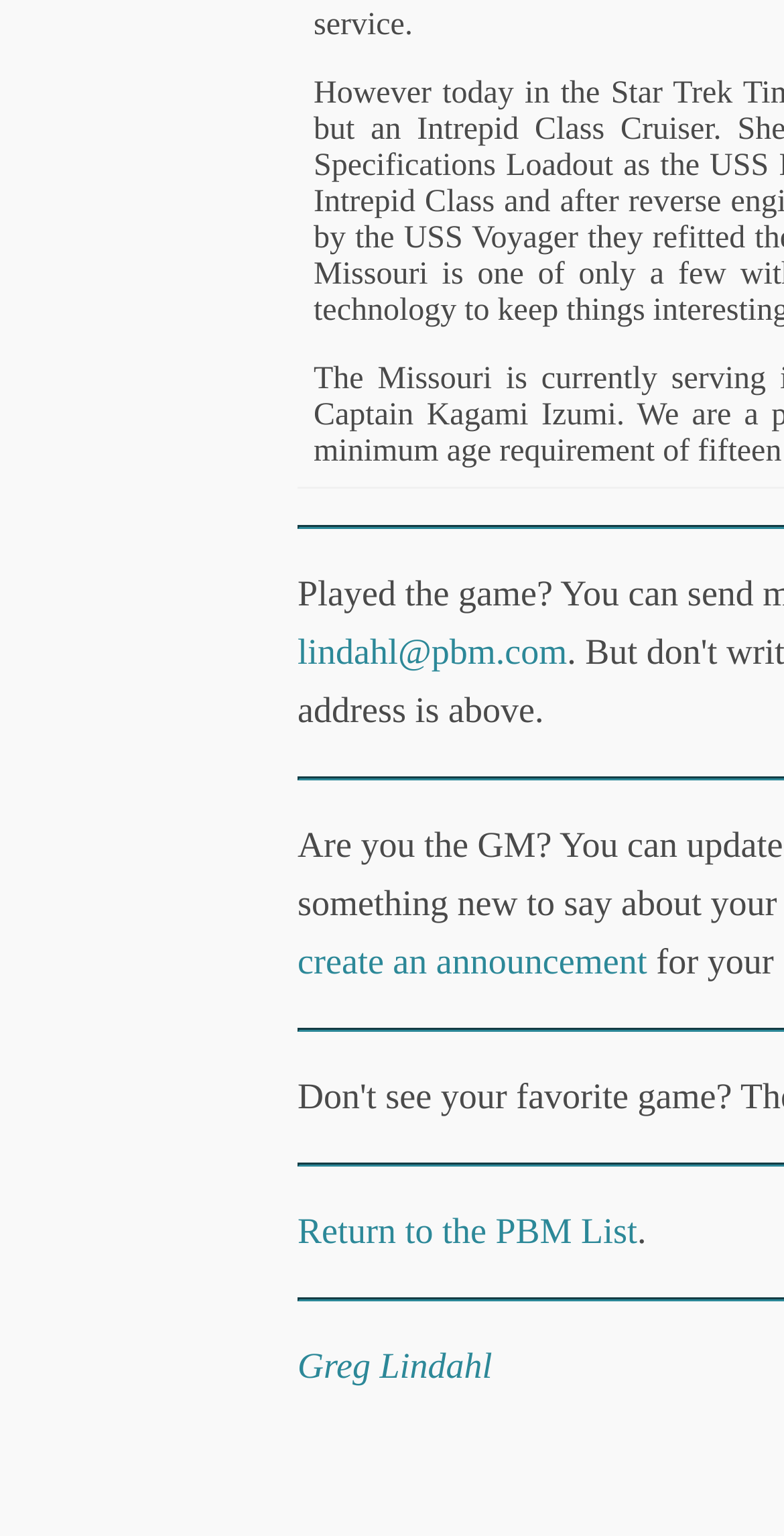Determine the bounding box coordinates for the UI element matching this description: "create an announcement".

[0.379, 0.613, 0.825, 0.639]